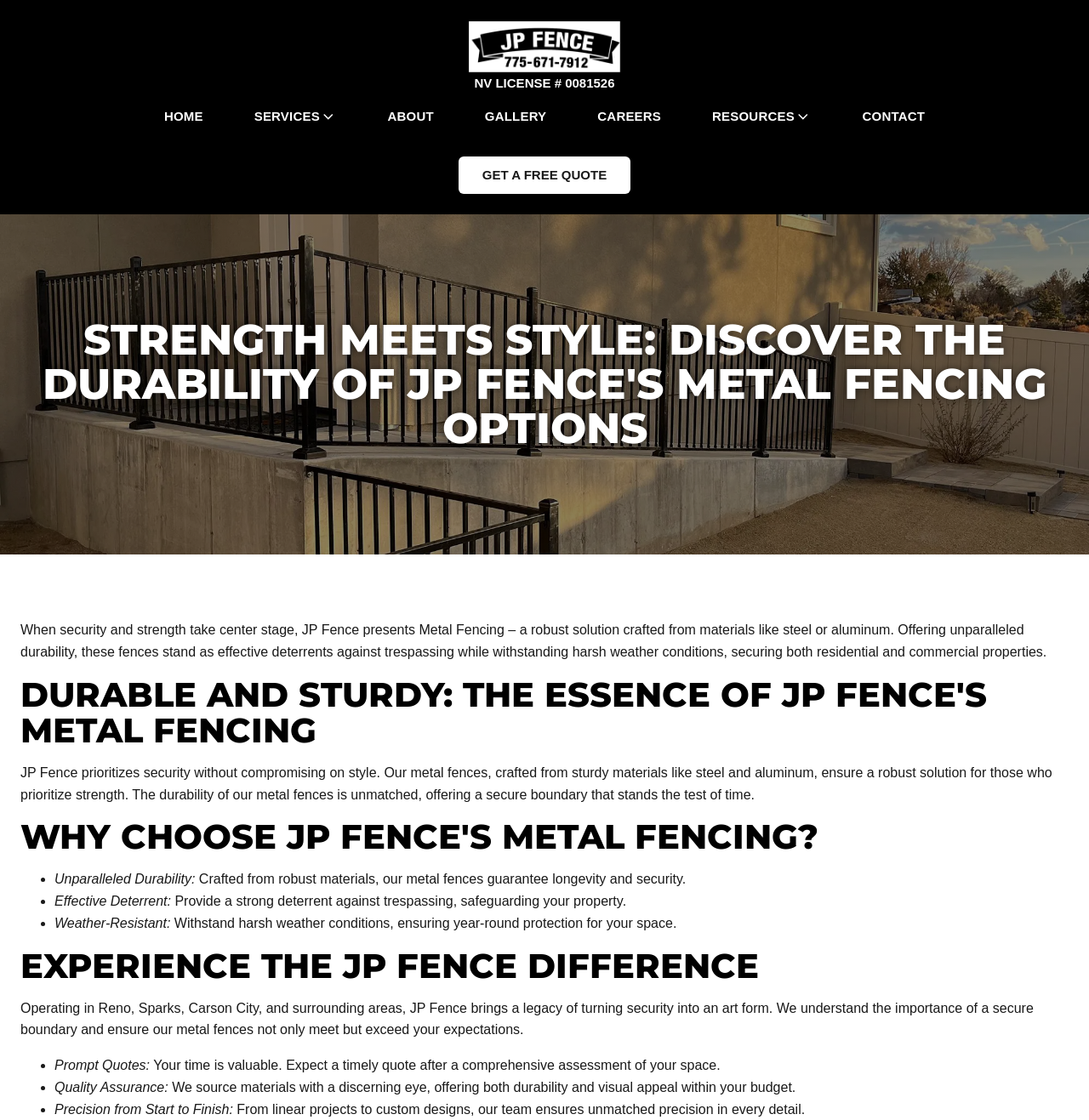Articulate a detailed summary of the webpage's content and design.

The webpage is about JP Fence's metal fencing options, emphasizing strength, security, and style. At the top, there is a navigation menu with links to "HOME", "SERVICES", "ABOUT", "GALLERY", "CAREERS", "RESOURCES", and "CONTACT". Below the navigation menu, there is a prominent call-to-action button "GET A FREE QUOTE".

The main content area is divided into sections, each with a heading. The first section, "STRENGTH MEETS STYLE: DISCOVER THE DURABILITY OF JP FENCE'S METAL FENCING OPTIONS", introduces the concept of metal fencing as a robust solution for security and strength. Below this heading, there is a paragraph of text describing the benefits of metal fencing, including its durability and ability to withstand harsh weather conditions.

The next section, "DURABLE AND STURDY: THE ESSENCE OF JP FENCE'S METAL FENCING", highlights the importance of security without compromising on style. This section features a paragraph of text explaining how JP Fence prioritizes security while ensuring a robust solution.

The following section, "WHY CHOOSE JP FENCE'S METAL FENCING?", lists the benefits of choosing JP Fence's metal fencing, including unparalleled durability, effective deterrents against trespassing, and weather resistance. Each benefit is marked with a bullet point and accompanied by a brief description.

The final section, "EXPERIENCE THE JP FENCE DIFFERENCE", describes JP Fence's legacy of providing secure boundaries and exceeding customer expectations. This section features a paragraph of text and a list of benefits, including prompt quotes, quality assurance, and precision from start to finish.